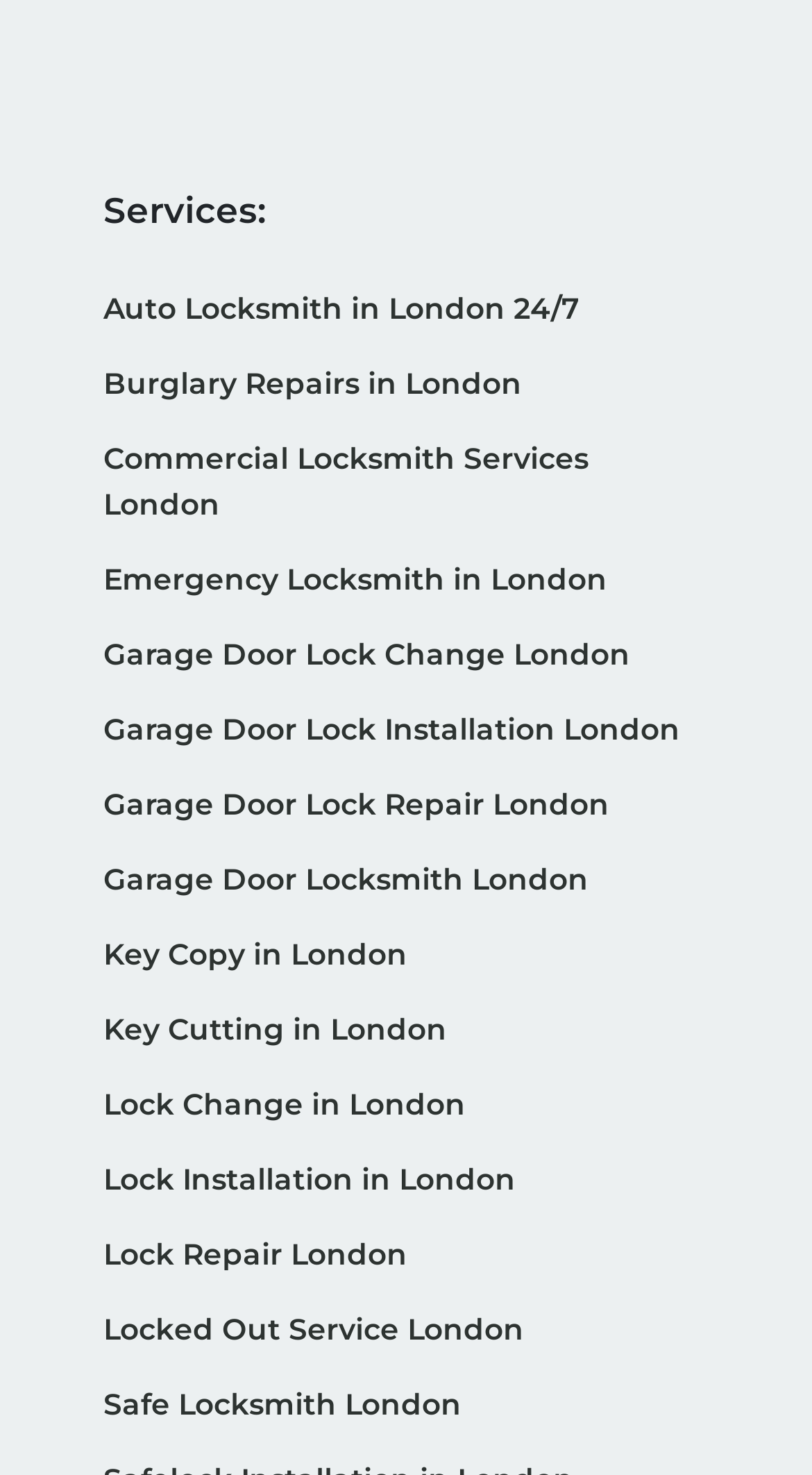Please give a one-word or short phrase response to the following question: 
What is the first service listed?

Auto Locksmith in London 24/7